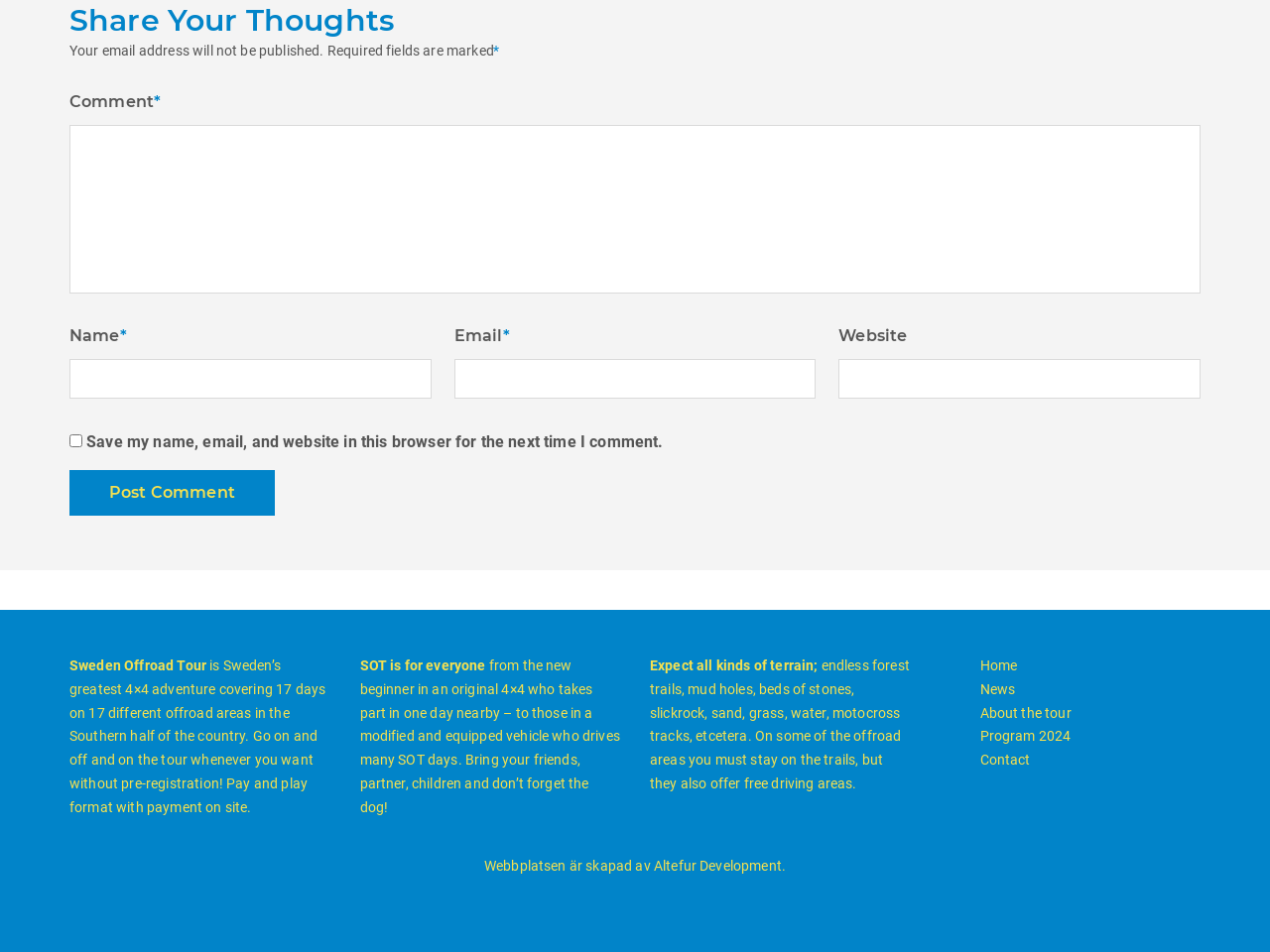Provide the bounding box coordinates of the HTML element this sentence describes: "Program 2024".

[0.771, 0.765, 0.843, 0.783]